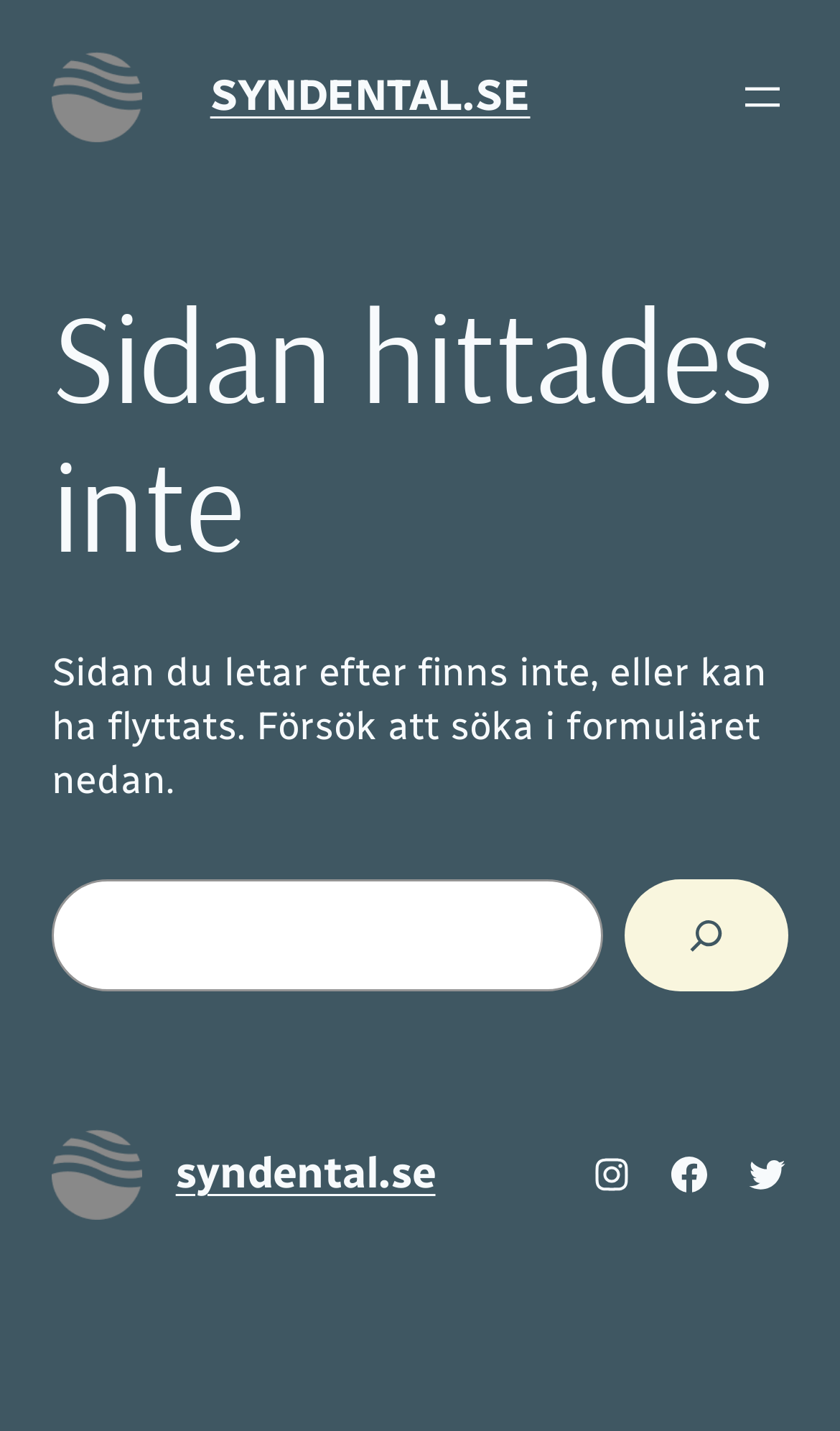Please determine the bounding box coordinates of the element's region to click for the following instruction: "Follow the 'Instagram' link".

[0.703, 0.805, 0.754, 0.835]